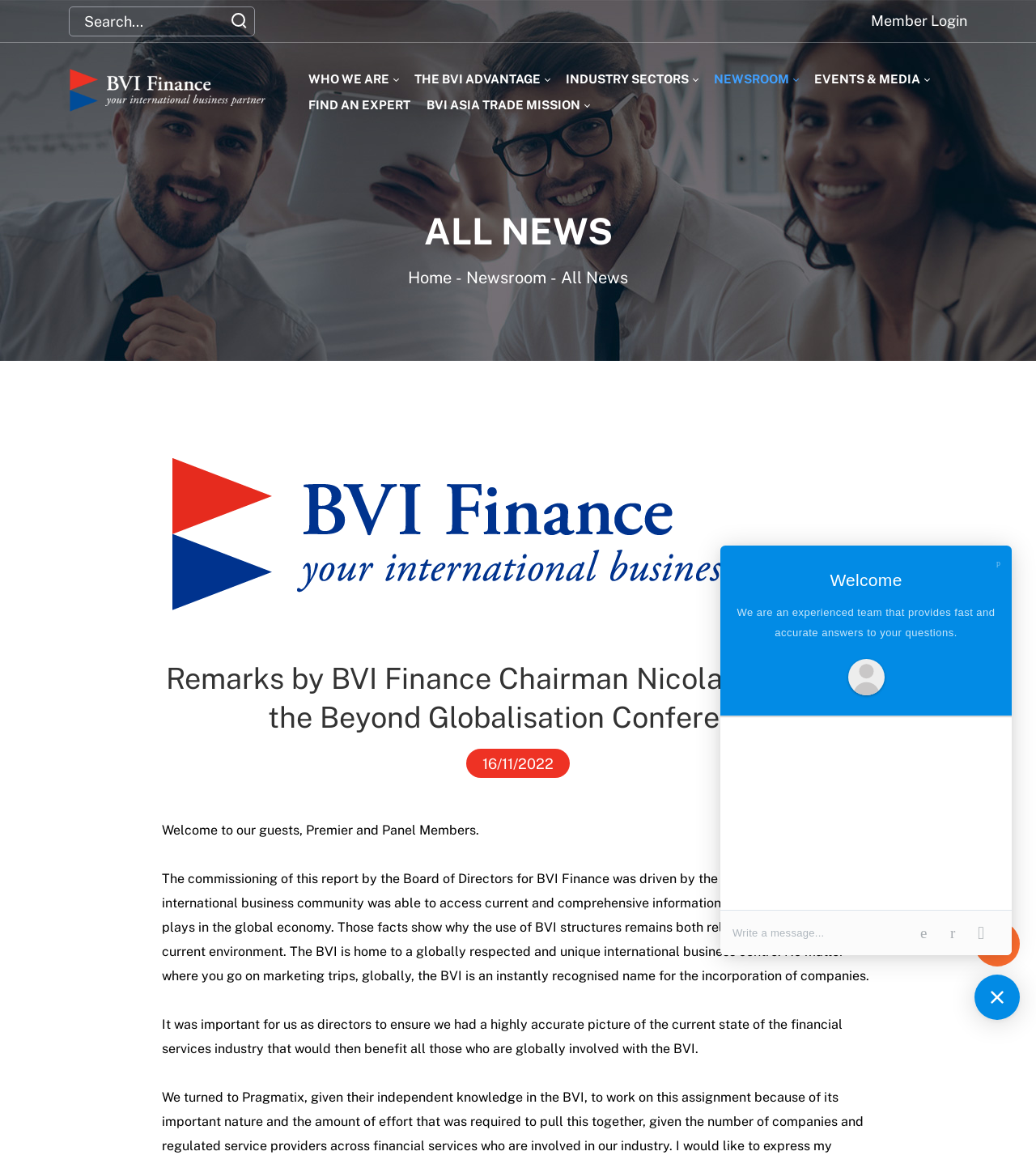Find the bounding box coordinates for the area you need to click to carry out the instruction: "Read the news about Beyond Globalisation Conference". The coordinates should be four float numbers between 0 and 1, indicated as [left, top, right, bottom].

[0.166, 0.45, 0.834, 0.465]